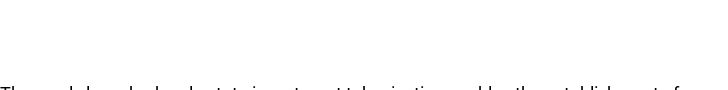Who is the CEO of Realbox?
Please provide a single word or phrase as the answer based on the screenshot.

Dr. Alex Pham